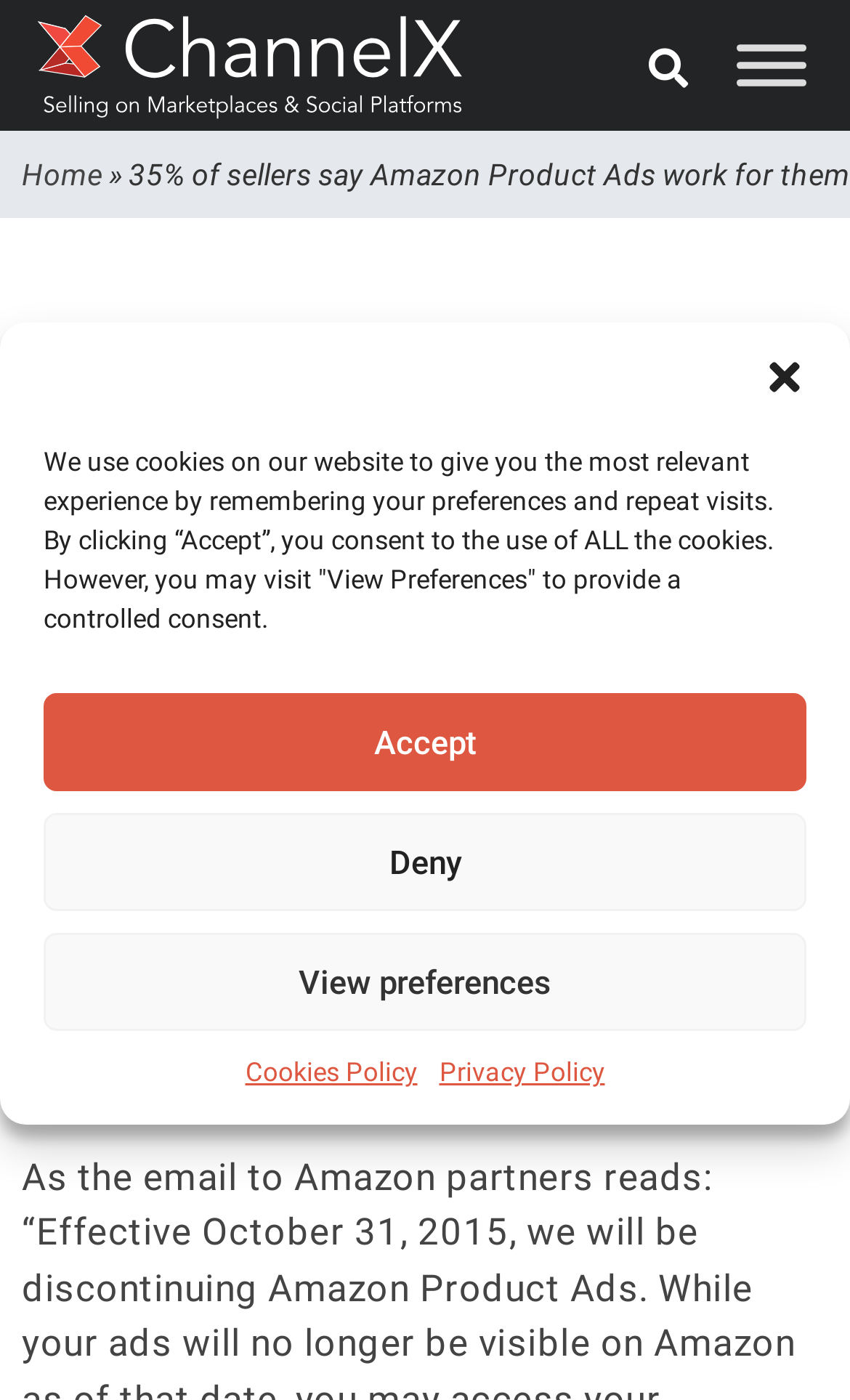Determine the coordinates of the bounding box that should be clicked to complete the instruction: "Share on LinkedIn". The coordinates should be represented by four float numbers between 0 and 1: [left, top, right, bottom].

[0.026, 0.453, 0.118, 0.509]